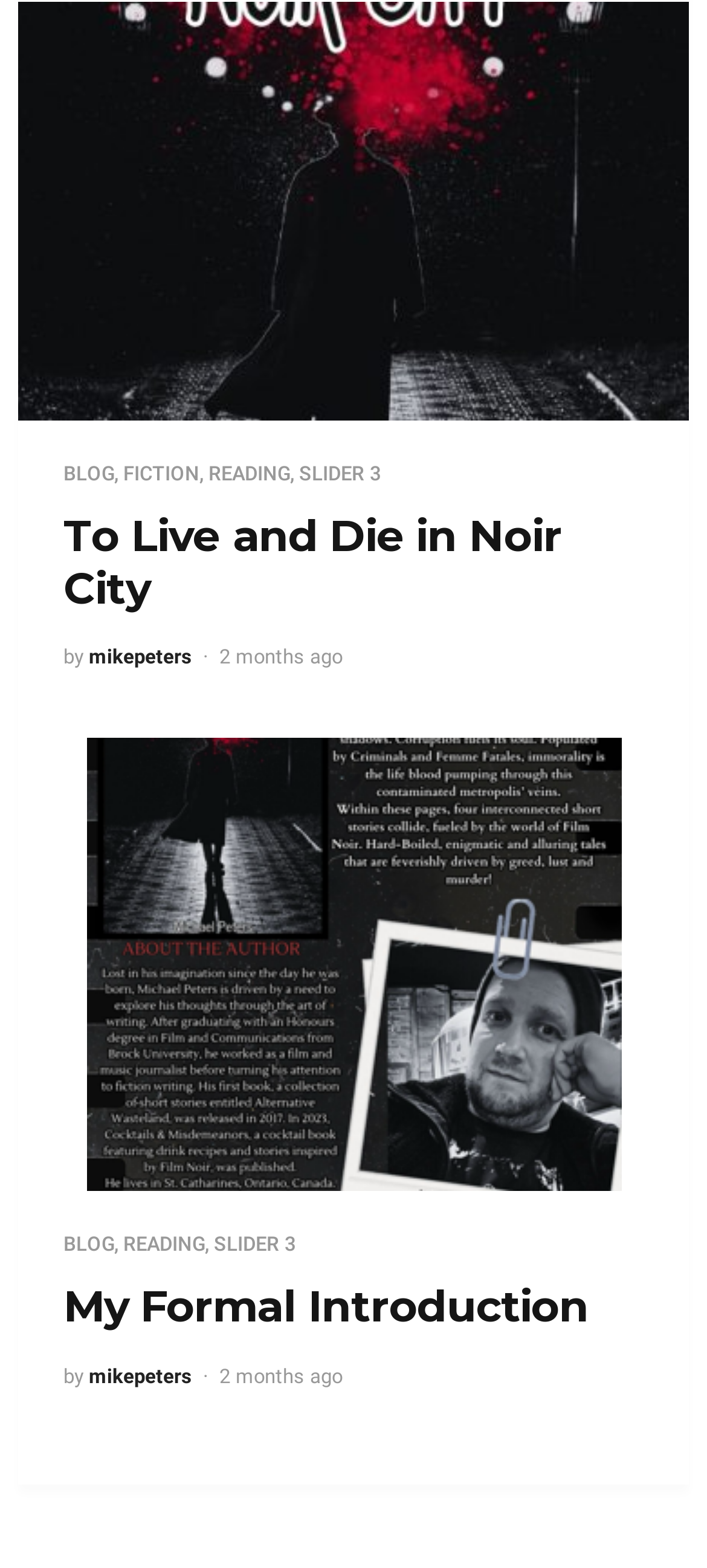Using the element description: "Blog", determine the bounding box coordinates. The coordinates should be in the format [left, top, right, bottom], with values between 0 and 1.

[0.09, 0.787, 0.162, 0.8]